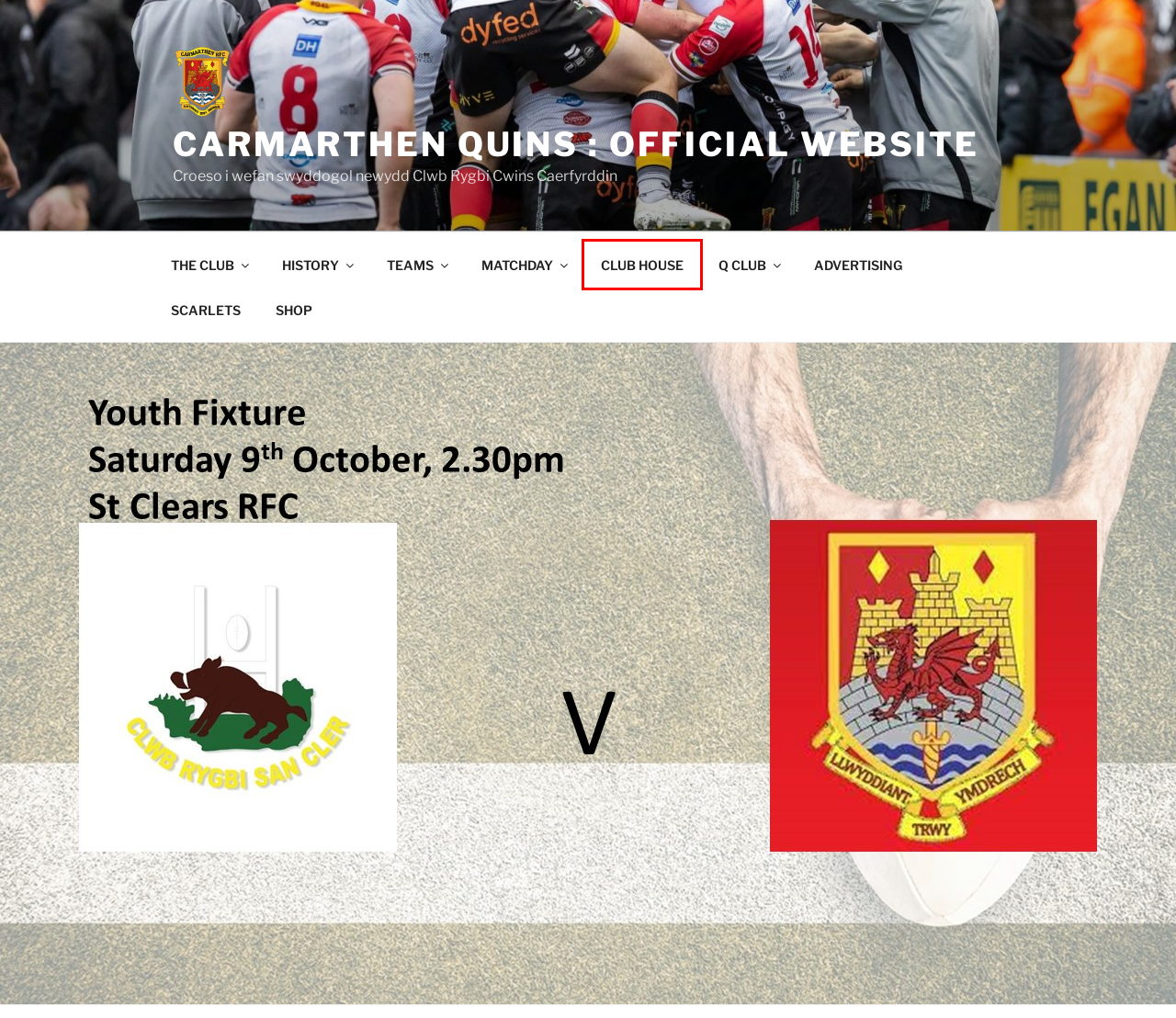Observe the screenshot of a webpage with a red bounding box highlighting an element. Choose the webpage description that accurately reflects the new page after the element within the bounding box is clicked. Here are the candidates:
A. CLUB HOUSE – CARMARTHEN QUINS : Official Website
B. Photographs – CARMARTHEN QUINS : Official Website
C. TEAMS – CARMARTHEN QUINS : Official Website
D. Q CLUB – CARMARTHEN QUINS : Official Website
E. CARMARTHEN QUINS : Official Website – Croeso i wefan swyddogol newydd Clwb Rygbi Cwins Caerfyrddin
F. ADVERTISING – CARMARTHEN QUINS : Official Website
G. HISTORY – CARMARTHEN QUINS : Official Website
H. THE CLUB – CARMARTHEN QUINS : Official Website

A